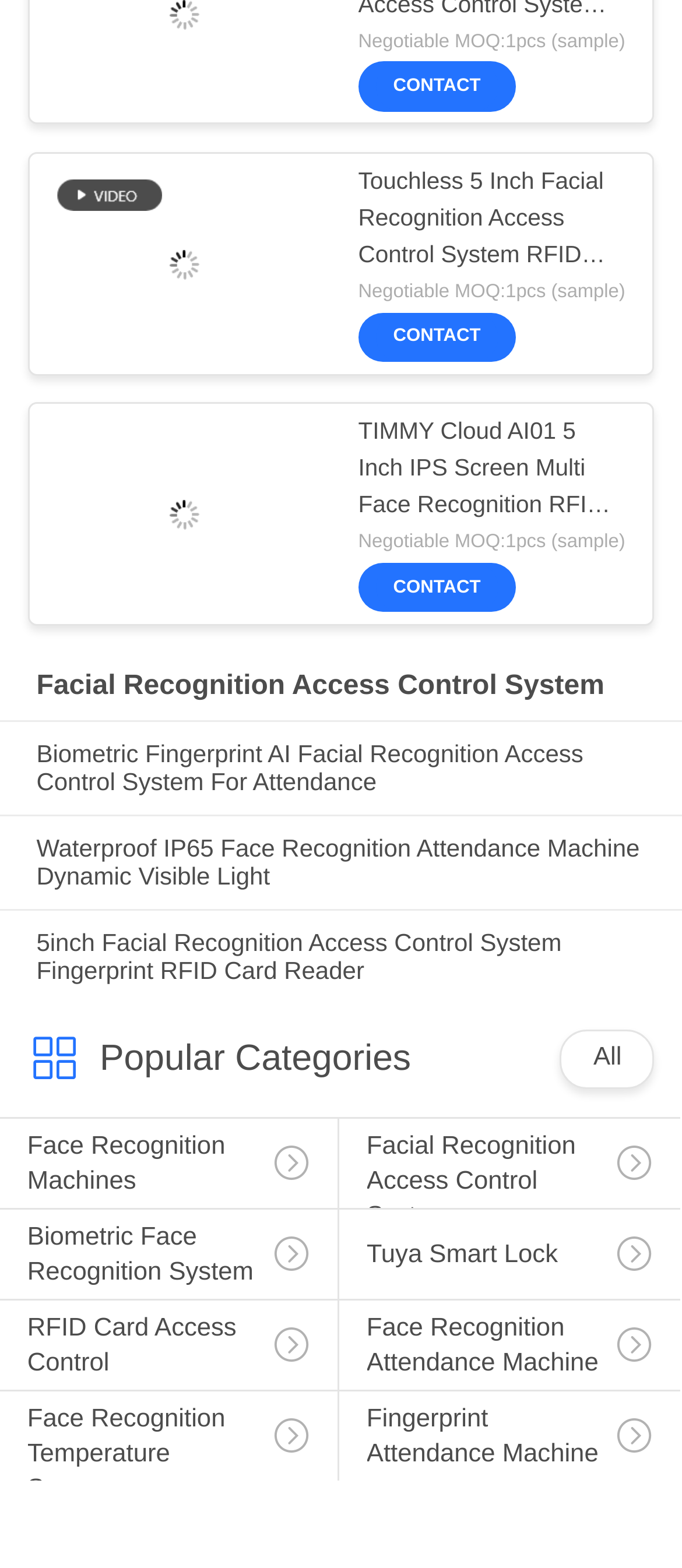Locate the bounding box for the described UI element: "Facial Recognition Access Control System". Ensure the coordinates are four float numbers between 0 and 1, formatted as [left, top, right, bottom].

[0.053, 0.428, 0.947, 0.448]